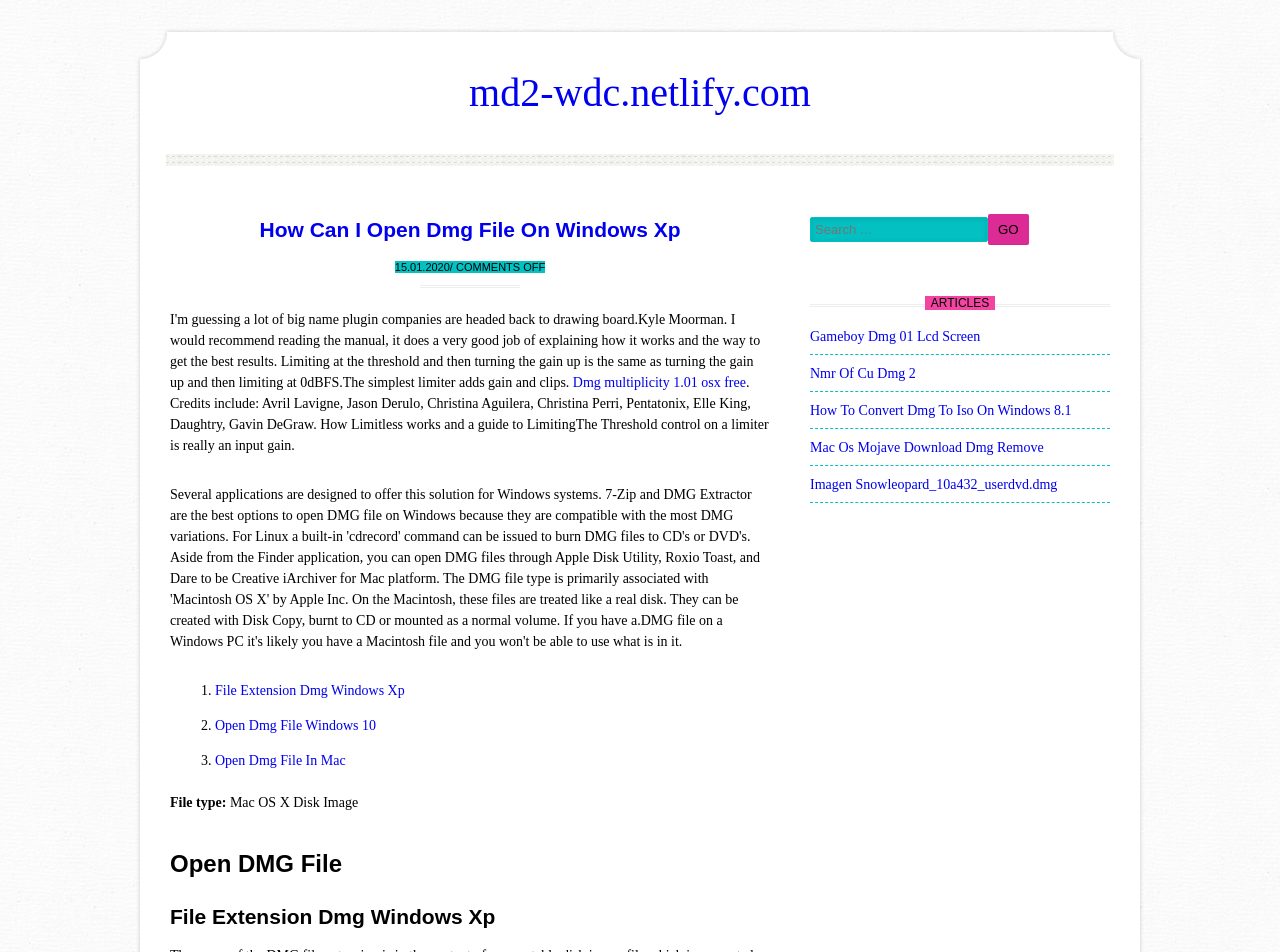Write a detailed summary of the webpage.

The webpage is about opening DMG files on Windows systems. At the top, there is a heading that reads "How Can I Open Dmg File On Windows Xp" and a link to the website "md2-wdc.netlify.com". Below this, there is a header section with a title "How Can I Open Dmg File On Windows Xp" and a link to the same title, along with a date "15.01.2020" and a separator "/". 

To the right of the header section, there is a list of links, including "Dmg multiplicity 1.01 osx free" and several other links related to DMG files. Below this list, there is a block of text that appears to be unrelated to the main topic, mentioning various celebrities and music artists.

Further down, there is a numbered list with three items: "File Extension Dmg Windows Xp", "Open Dmg File Windows 10", and "Open Dmg File In Mac". Below this list, there is a section with a heading "File type:" and a description "Mac OS X Disk Image". 

Next, there are two headings: "Open DMG File" and "File Extension Dmg Windows Xp". On the right side of the page, there is a search box with a button labeled "GO" and a heading "ARTICLES" above a list of links to various articles, including "Gameboy Dmg 01 Lcd Screen", "Nmr Of Cu Dmg 2", and several others related to DMG files.